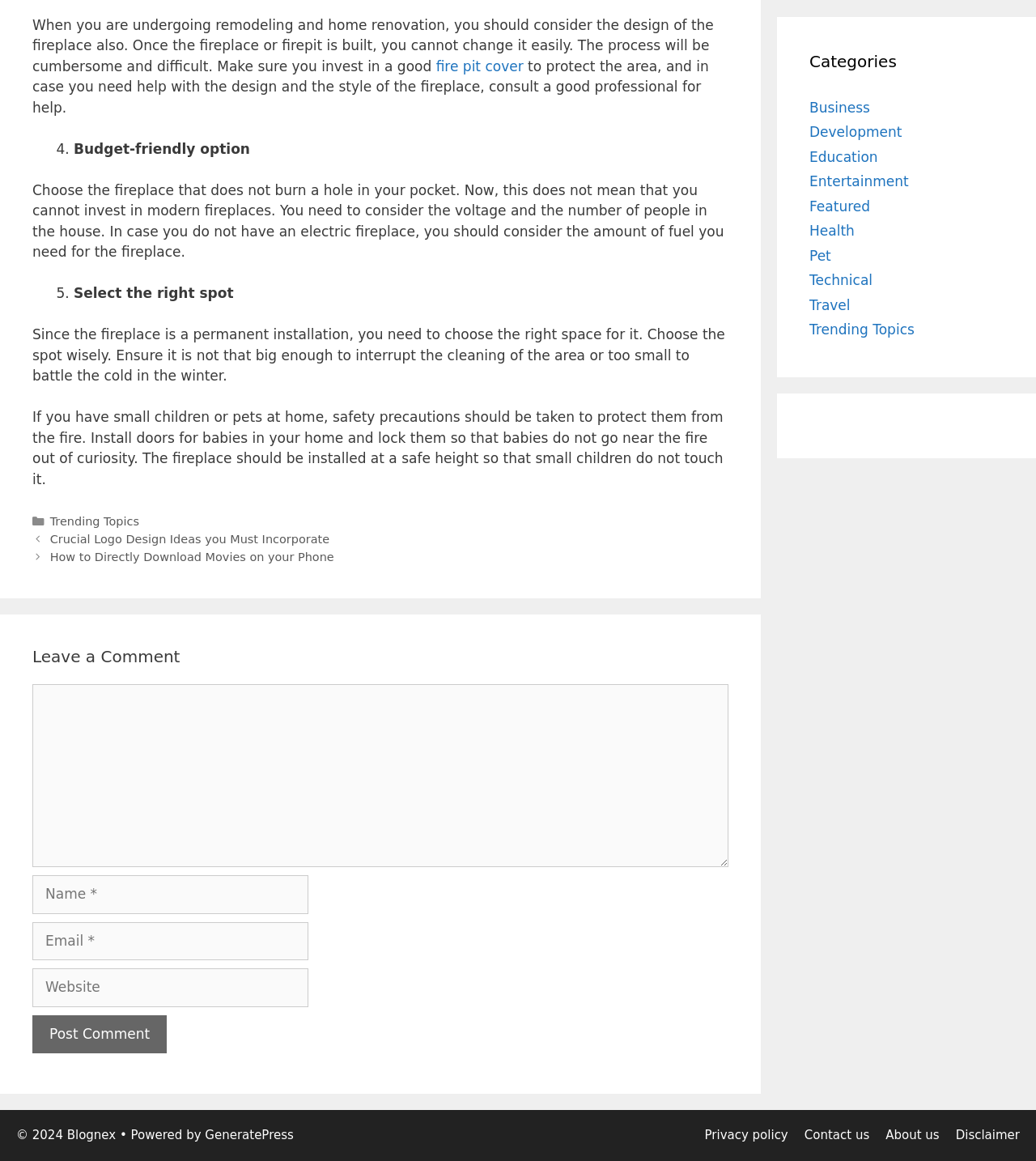Pinpoint the bounding box coordinates of the area that must be clicked to complete this instruction: "Read the article about 'Jojoy Stumble Guys Games for online'".

None